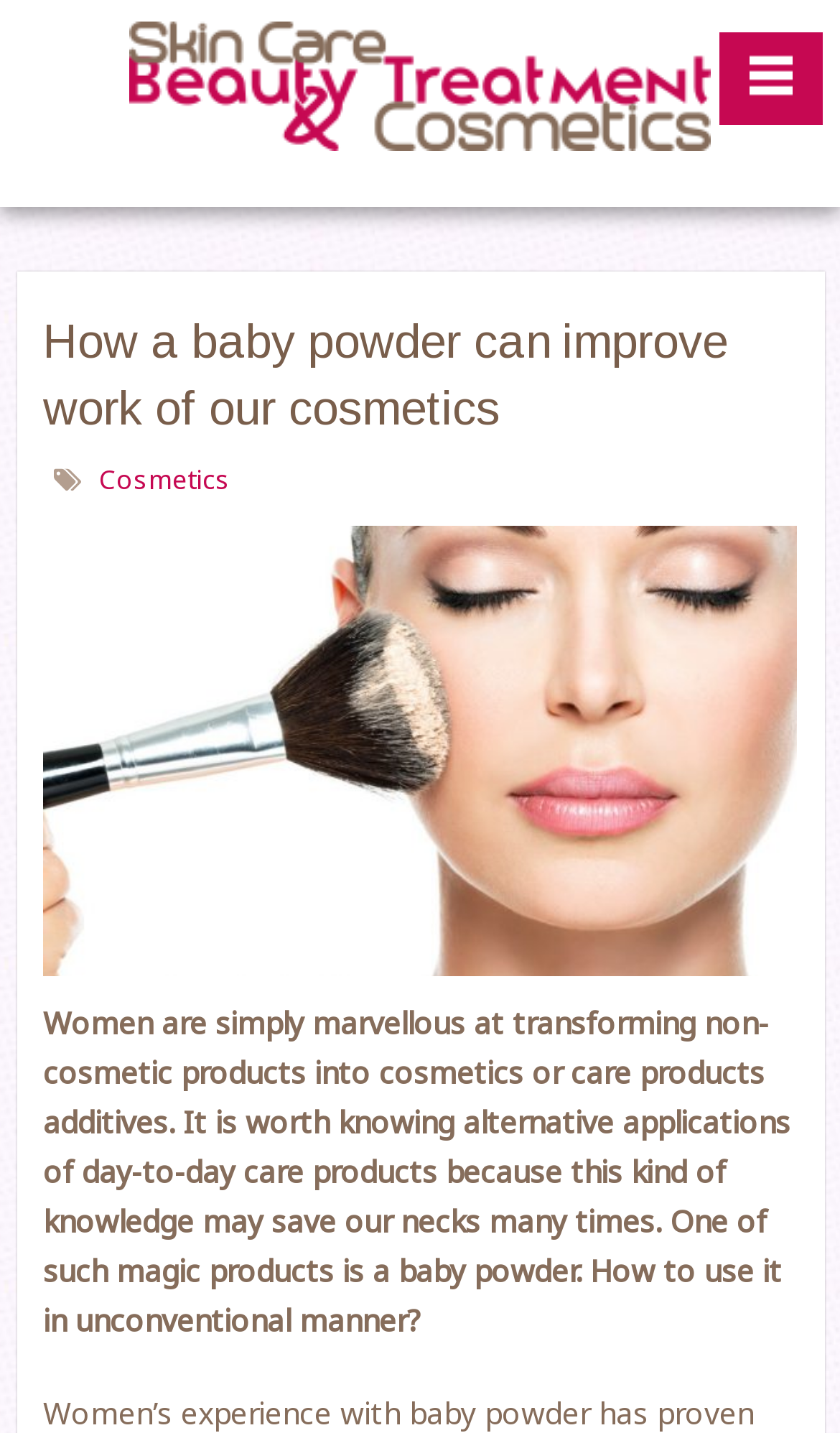Please predict the bounding box coordinates (top-left x, top-left y, bottom-right x, bottom-right y) for the UI element in the screenshot that fits the description: Cosmetics

[0.118, 0.321, 0.274, 0.347]